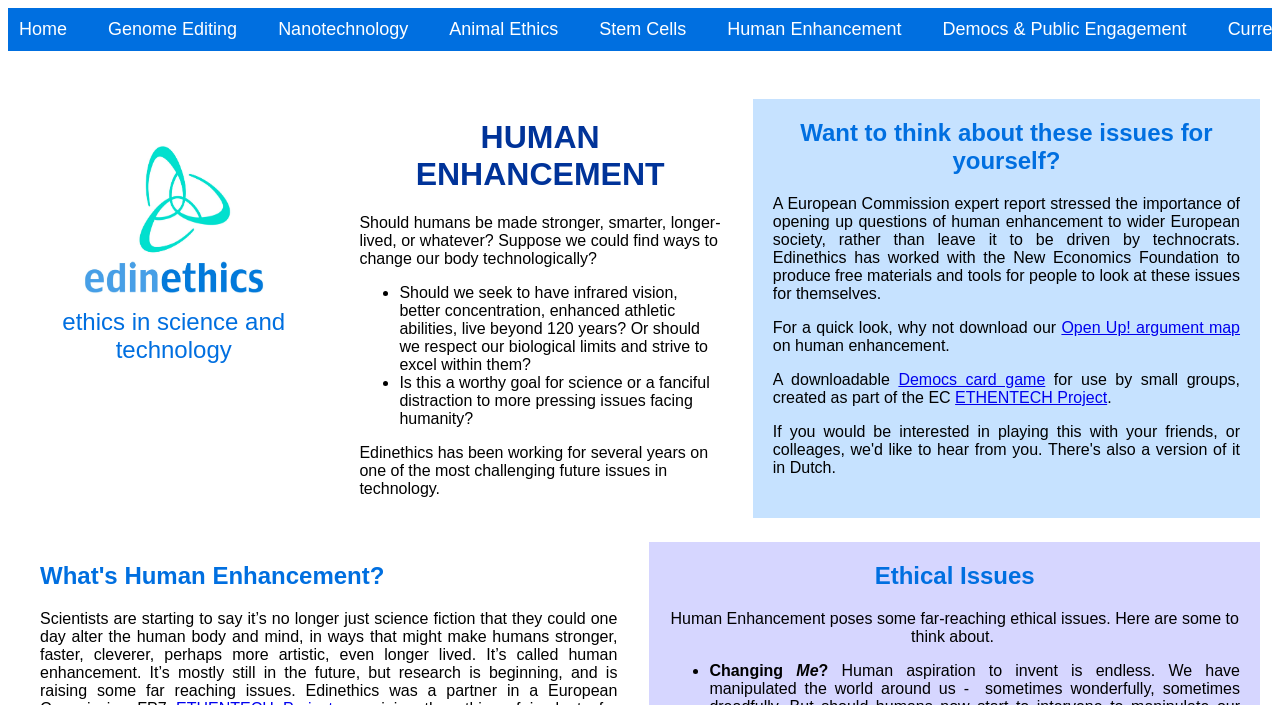Locate the bounding box coordinates of the clickable region to complete the following instruction: "Explore Genome Editing."

[0.076, 0.011, 0.194, 0.072]